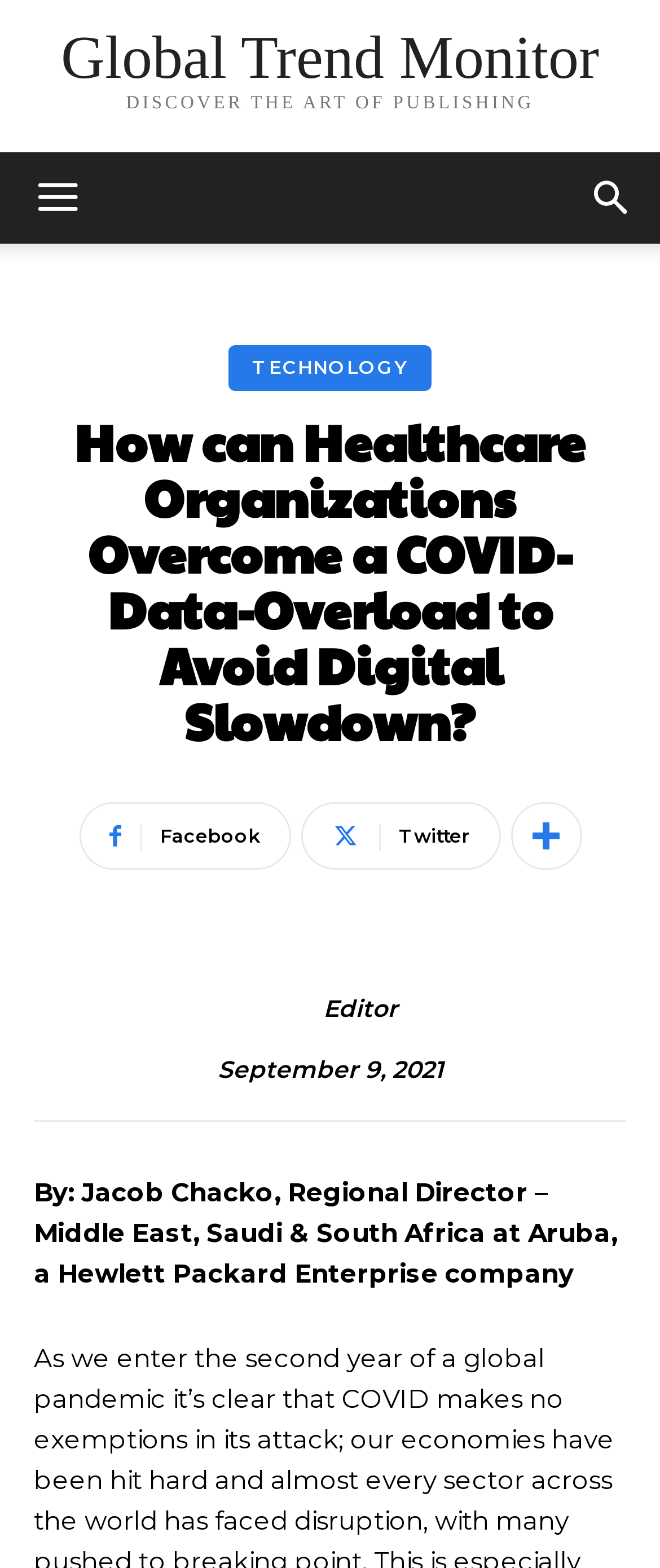Determine the bounding box coordinates of the section I need to click to execute the following instruction: "Search for a topic". Provide the coordinates as four float numbers between 0 and 1, i.e., [left, top, right, bottom].

[0.856, 0.097, 1.0, 0.155]